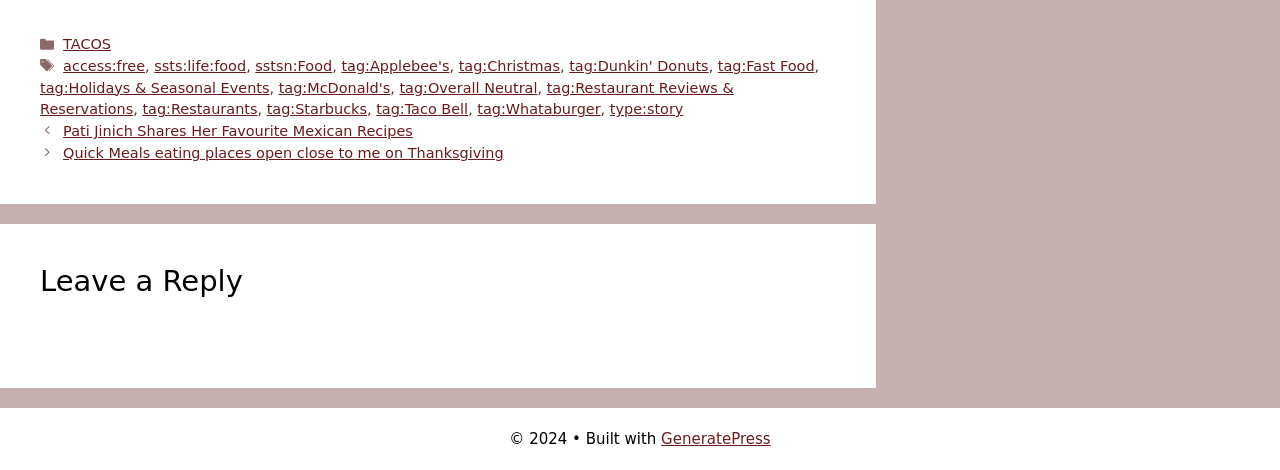Determine the bounding box coordinates of the region to click in order to accomplish the following instruction: "View the 'Pati Jinich Shares Her Favourite Mexican Recipes' post". Provide the coordinates as four float numbers between 0 and 1, specifically [left, top, right, bottom].

[0.049, 0.262, 0.322, 0.296]